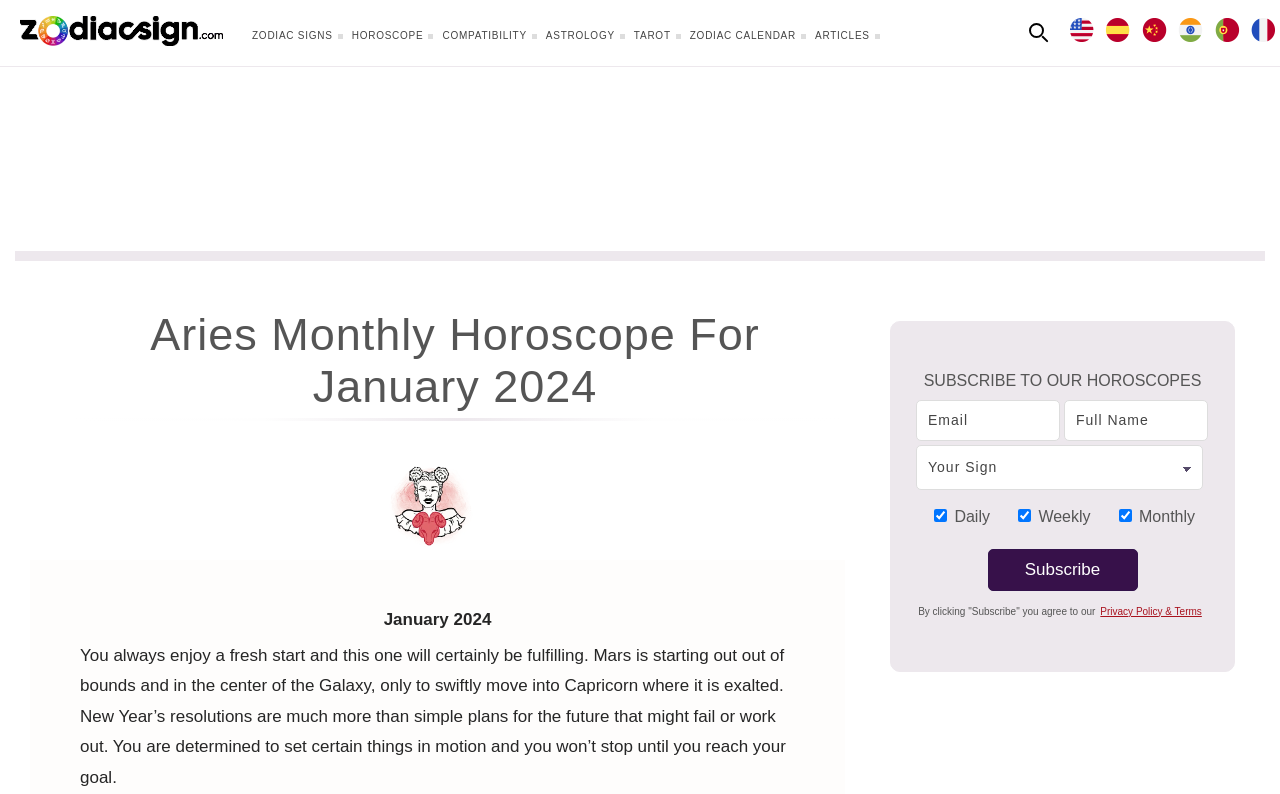Provide a thorough description of the webpage you see.

The webpage is about the monthly horoscope for Aries in January 2024. At the top left, there is a link to the website "ZodiacSign.com - Astrology Zodiac Signs" accompanied by an image. On the top right, there are two buttons to open a search box. 

Below the top section, there is a layout table with a row of links to different sections of the website, including zodiac signs, horoscope, compatibility, astrology, tarot, zodiac calendar, and articles. 

To the right of this row, there are links to switch the language of the website to English, Spanish, Chinese, Hindi, Portuguese, and French. 

The main content of the webpage is a heading that reads "Aries Monthly Horoscope For January 2024" followed by an image related to the horoscope. Below the image, there is a paragraph of text that describes the horoscope, mentioning Mars starting out of bounds and moving into Capricorn, and the importance of setting goals and being determined to achieve them.

On the right side of the webpage, there is a section to subscribe to the horoscopes. It includes a heading, two text boxes to enter an email address and full name, a combo box, and three checkboxes to select the frequency of the horoscopes. Below these, there is a button to subscribe and a text that explains the terms of subscription, along with a link to the privacy policy and terms.